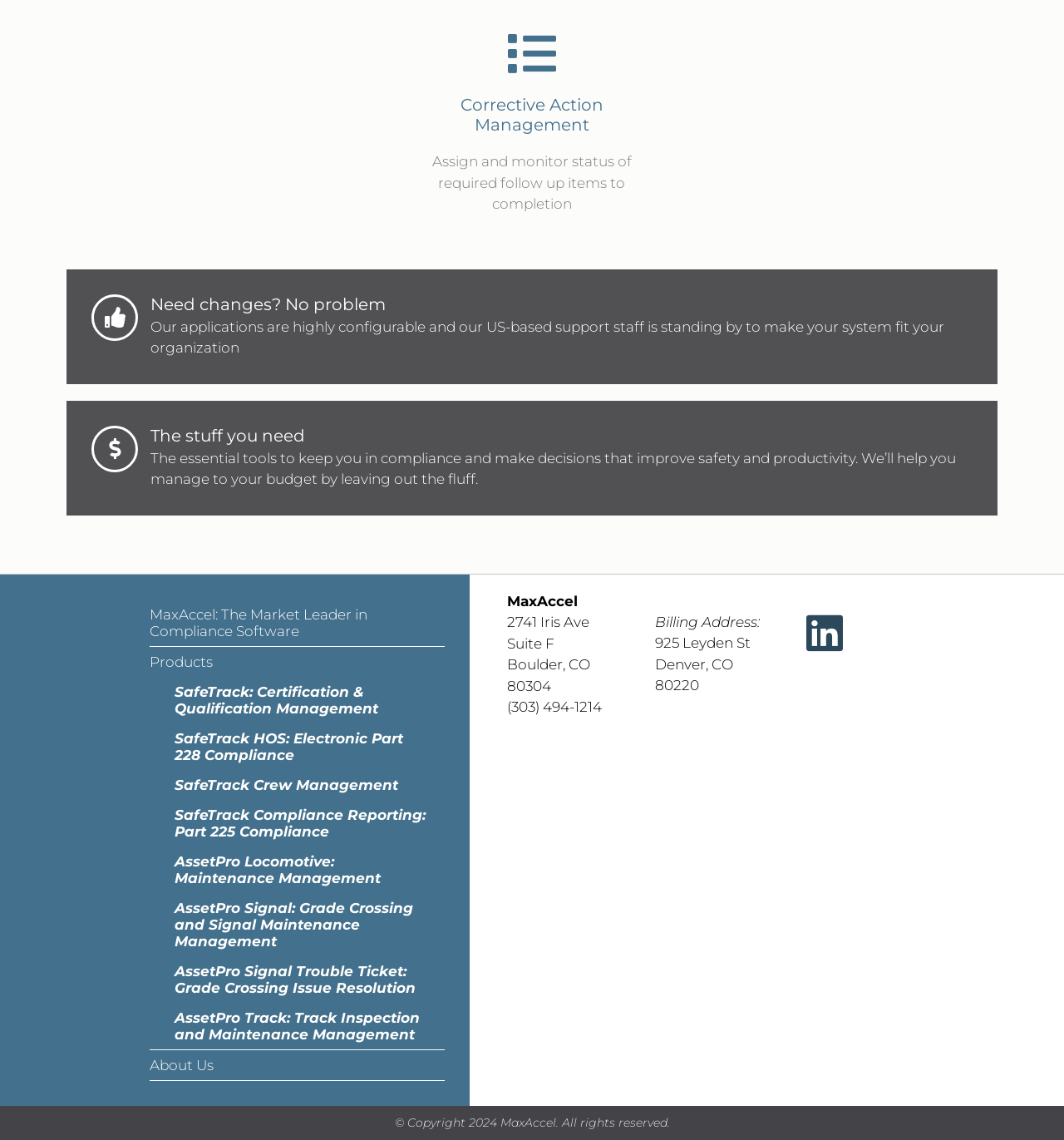Identify the bounding box coordinates of the region I need to click to complete this instruction: "Visit 'About Us'".

[0.141, 0.921, 0.418, 0.947]